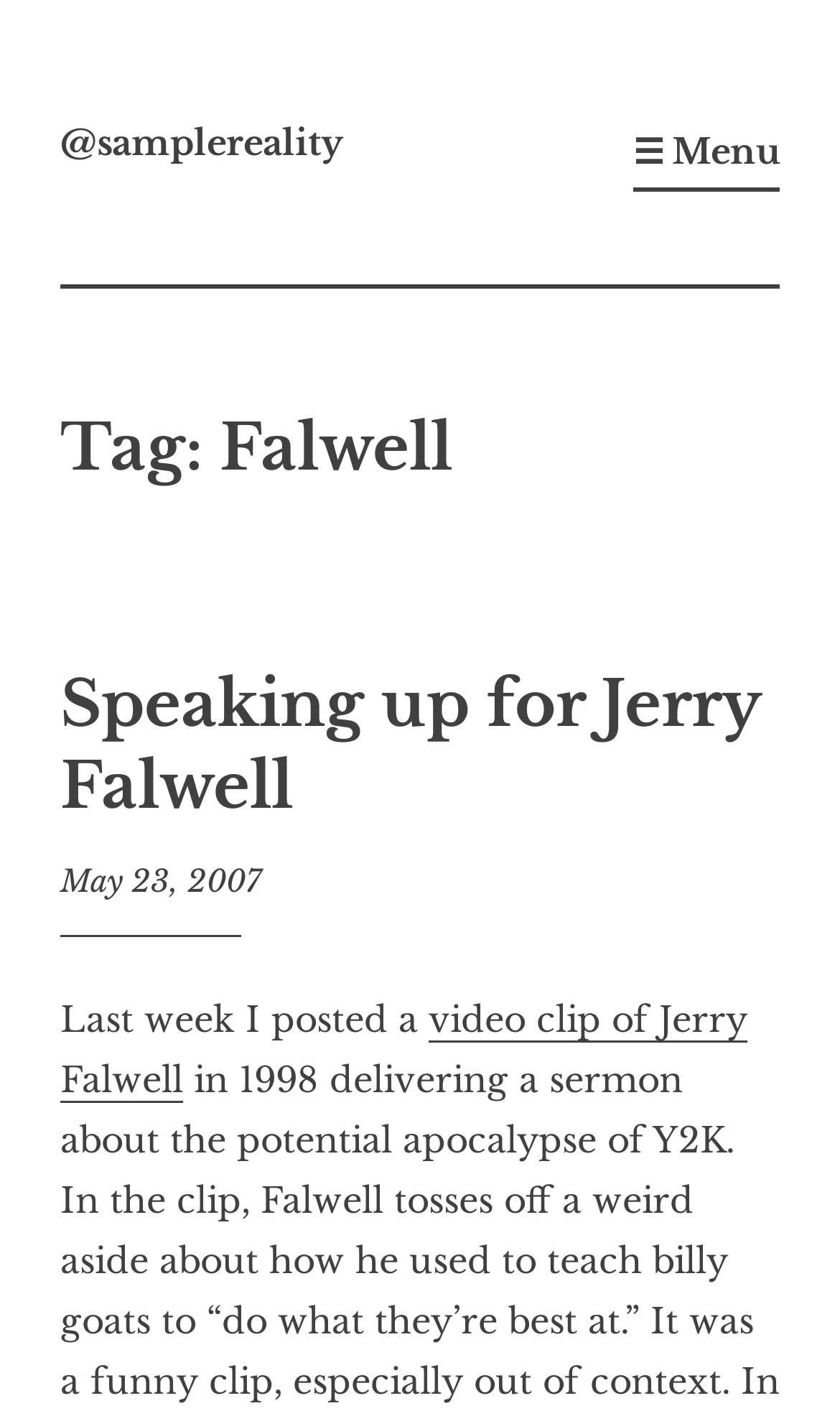Is the menu expanded?
Kindly give a detailed and elaborate answer to the question.

The answer can be found in the button '☰ Menu' which has an attribute 'expanded: False'. This suggests that the menu is not expanded, and thus the answer is 'No'.